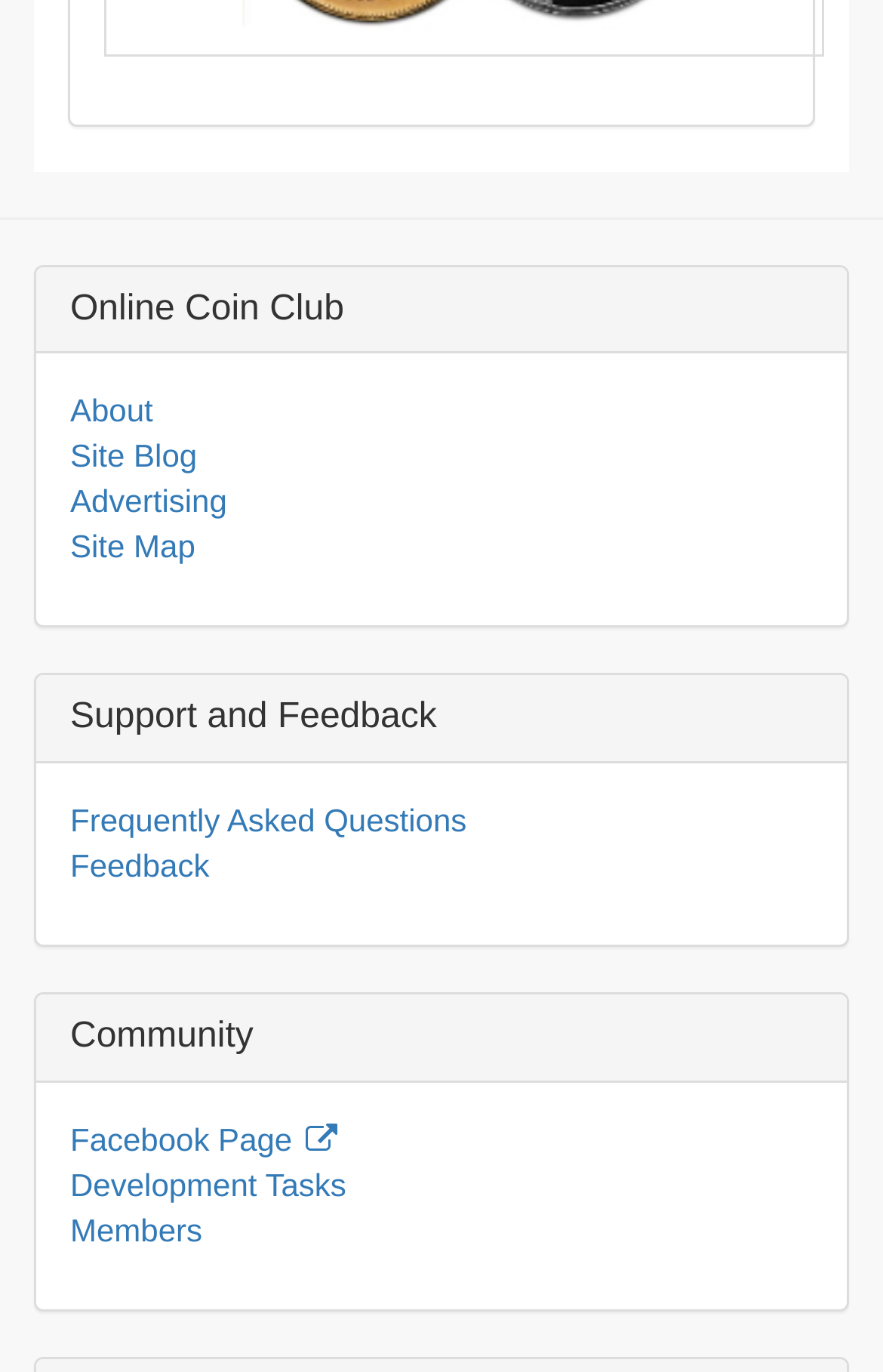How many links are under 'Support and Feedback'?
Using the information from the image, give a concise answer in one word or a short phrase.

2